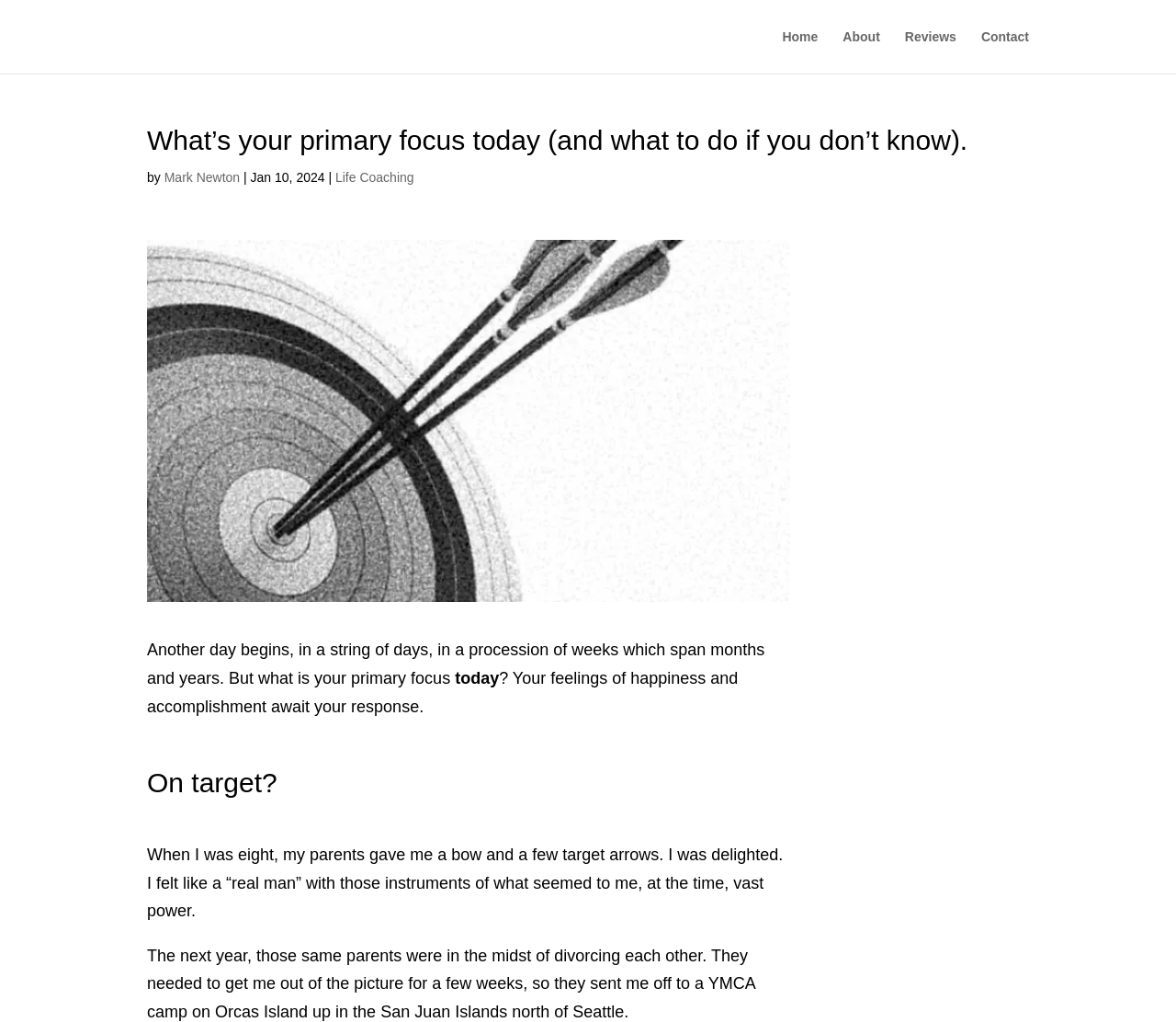Provide a single word or phrase answer to the question: 
What is the topic of the article?

Focus